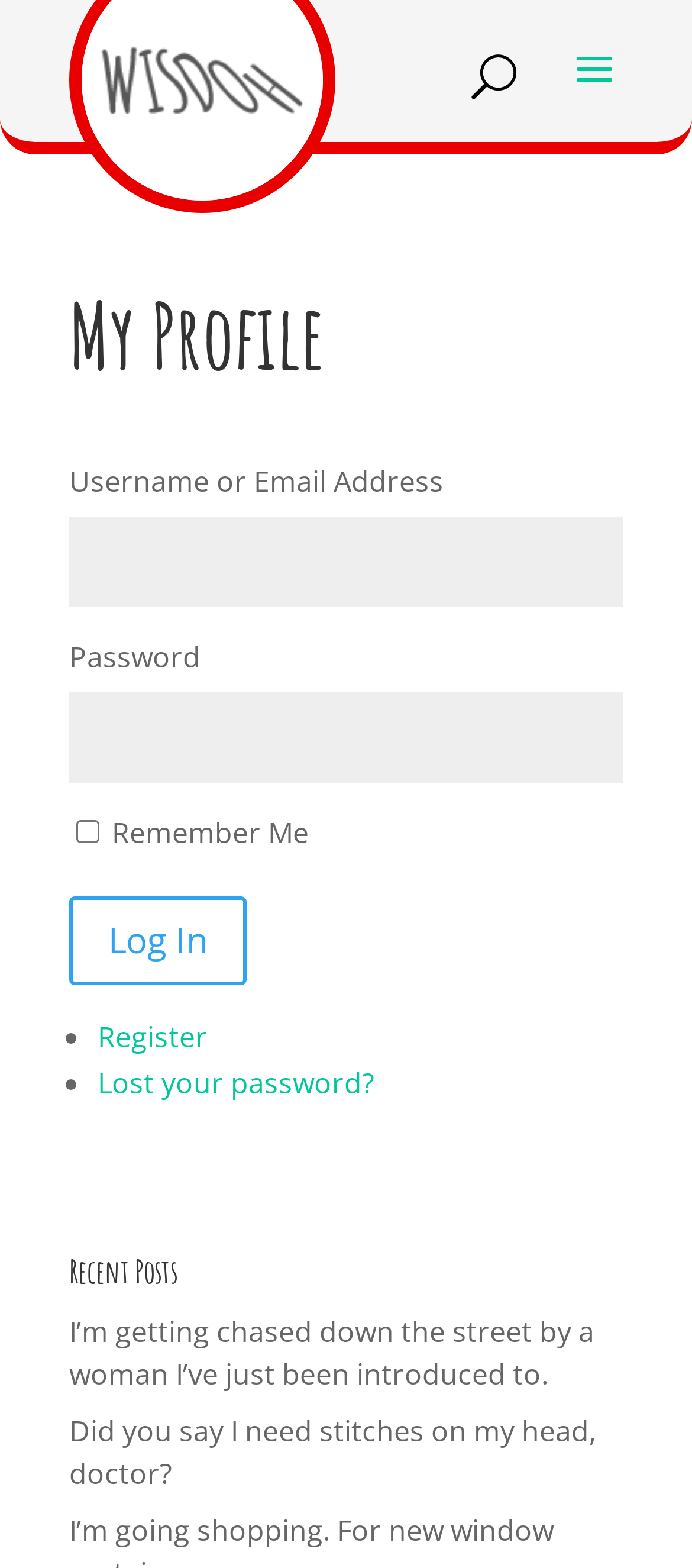Look at the image and give a detailed response to the following question: What is the purpose of the 'Remember Me' checkbox?

The 'Remember Me' checkbox is located below the password input field, suggesting that it is related to saving the login credentials for future use, allowing the user to avoid re-entering their username and password.